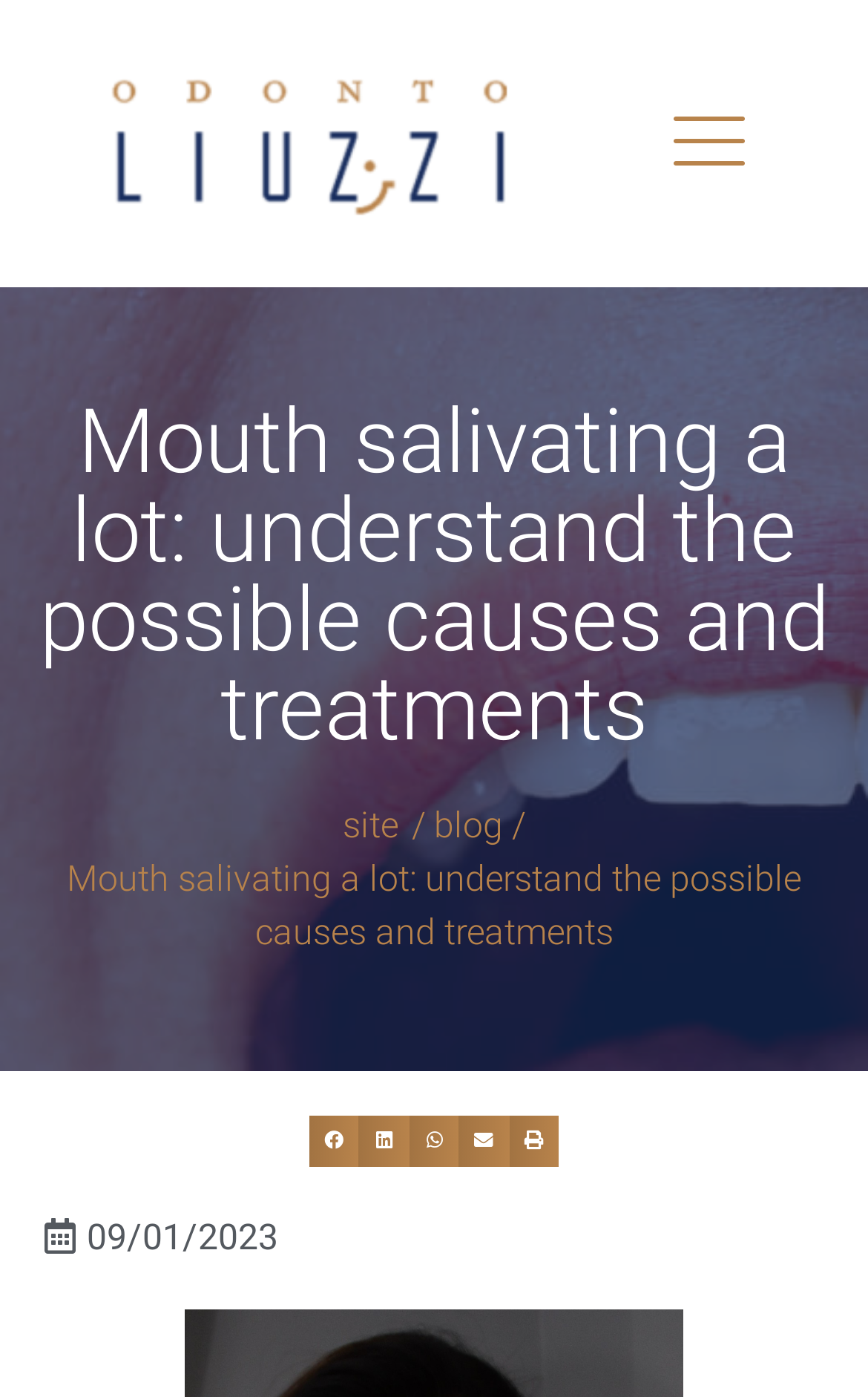Identify the headline of the webpage and generate its text content.

Mouth salivating a lot: understand the possible causes and treatments